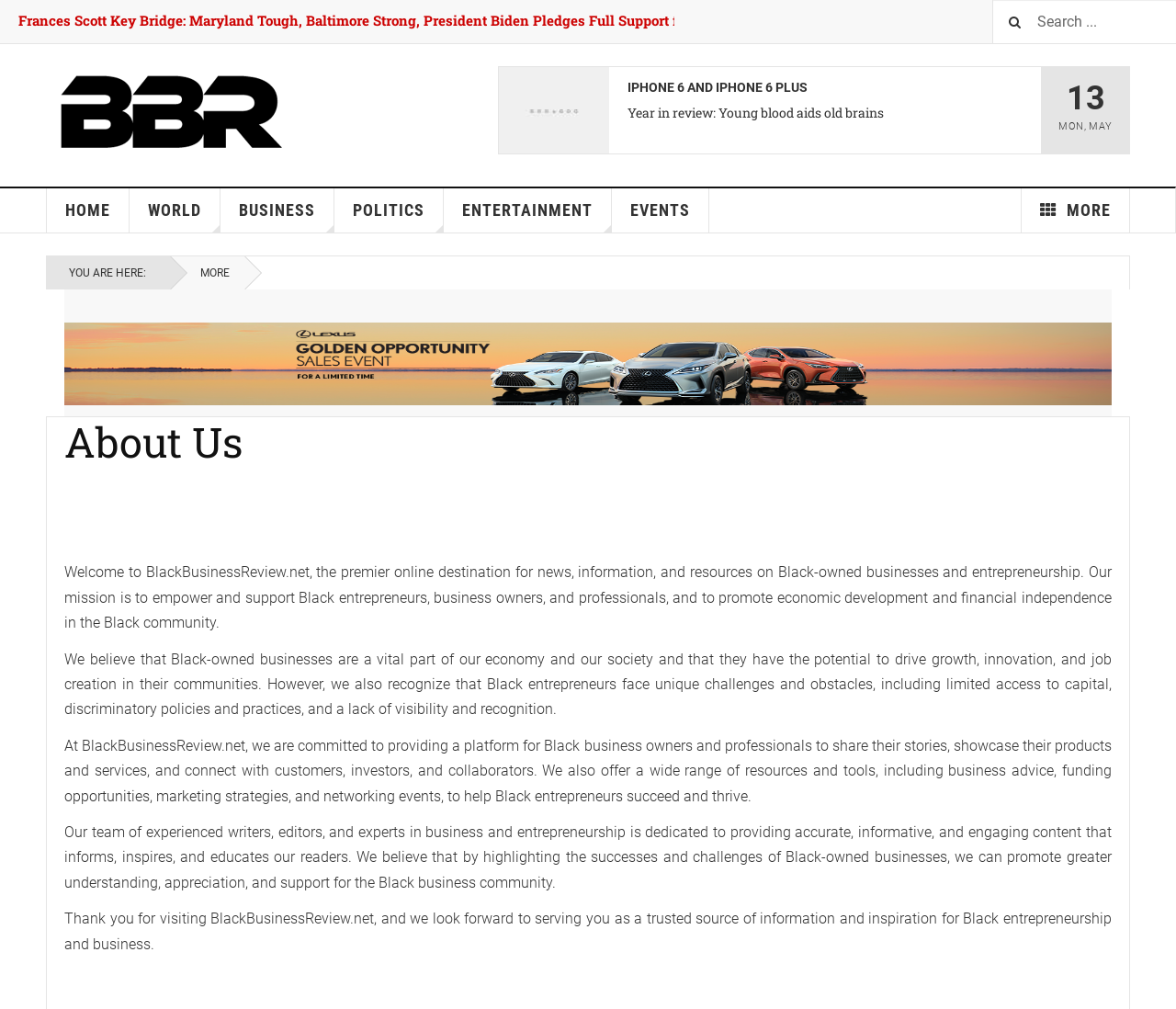Answer the question in a single word or phrase:
What is the name of the website?

BlackBusinessReview.net